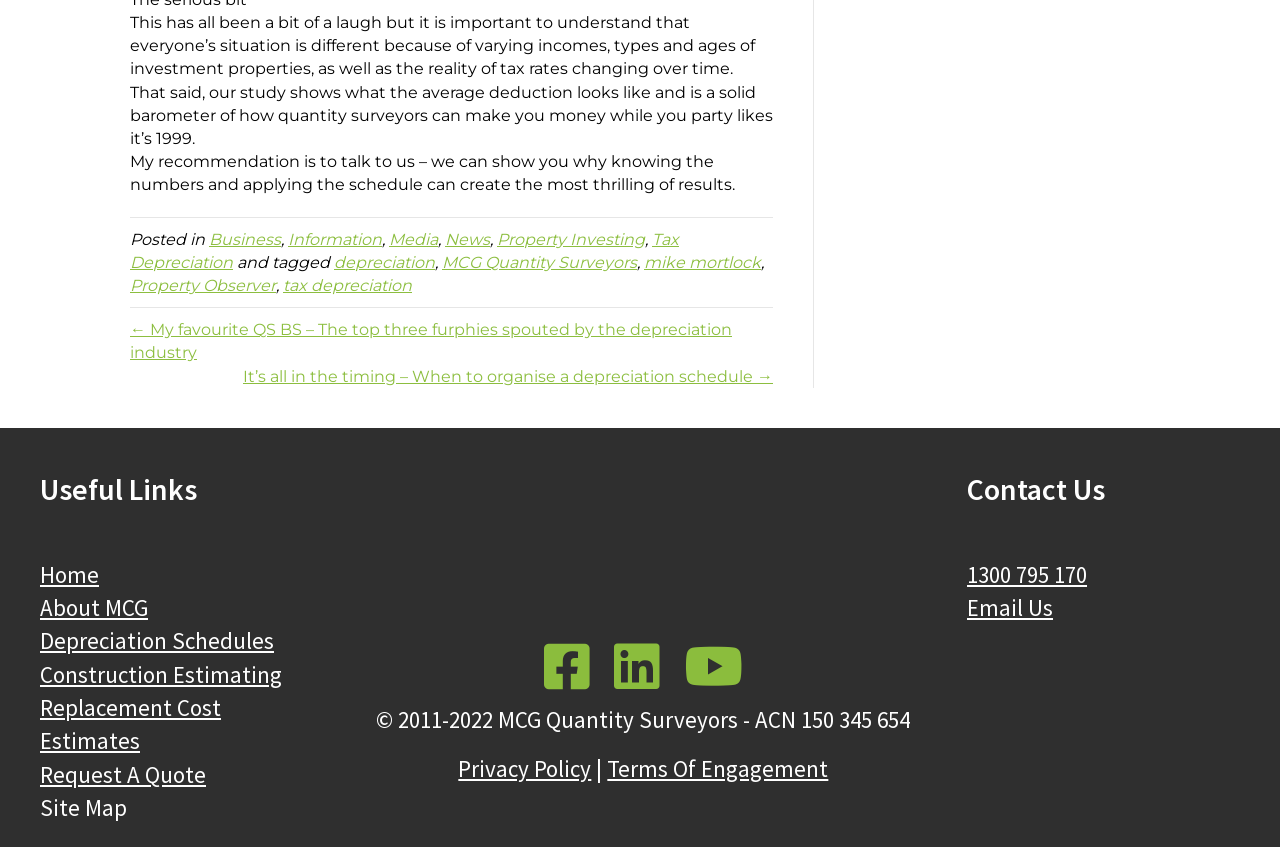Identify the bounding box coordinates of the area you need to click to perform the following instruction: "Click on the 'SEINT Beauty Artist' link".

None